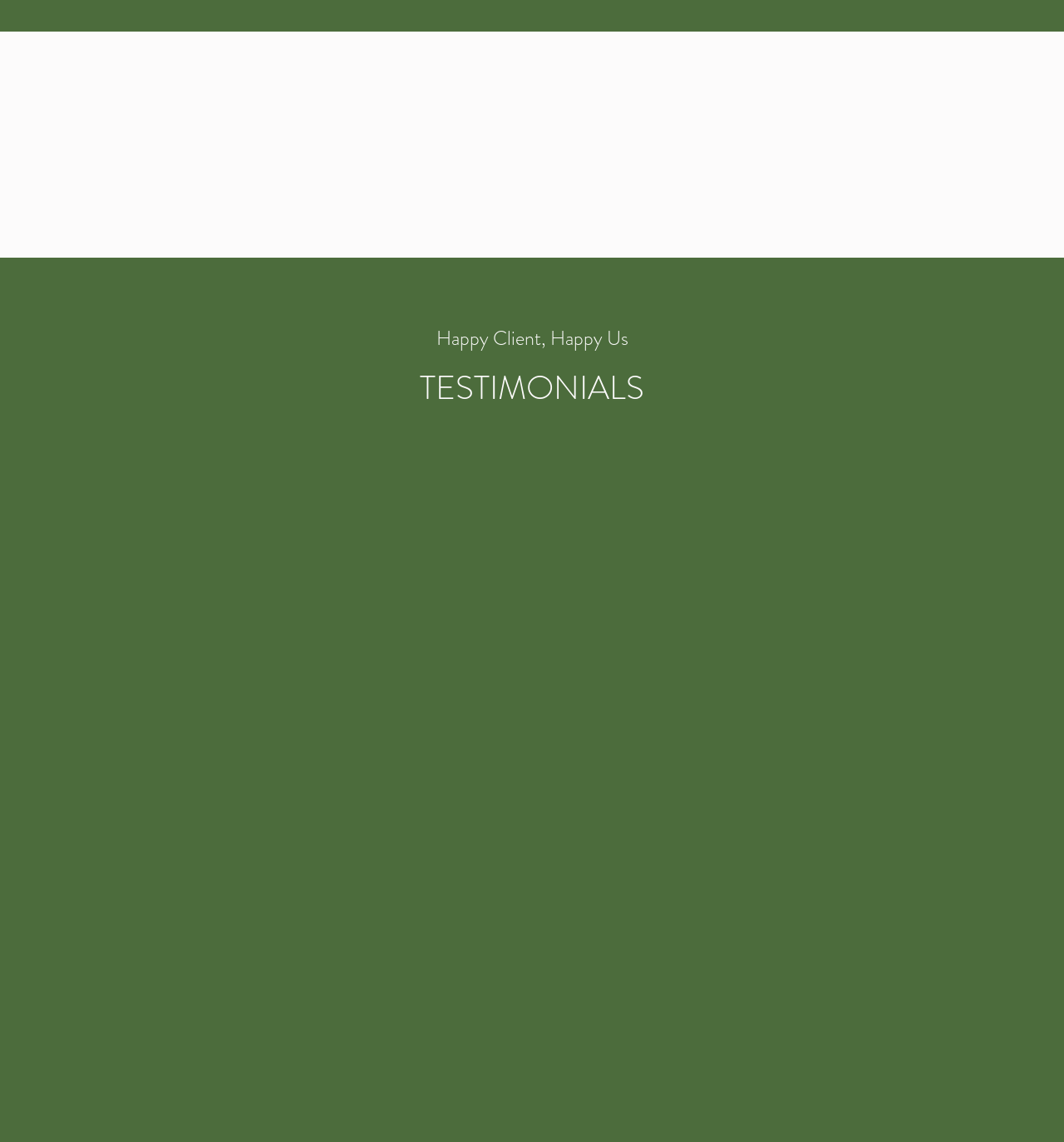Give a short answer to this question using one word or a phrase:
How many social media links are there in the social bar?

1